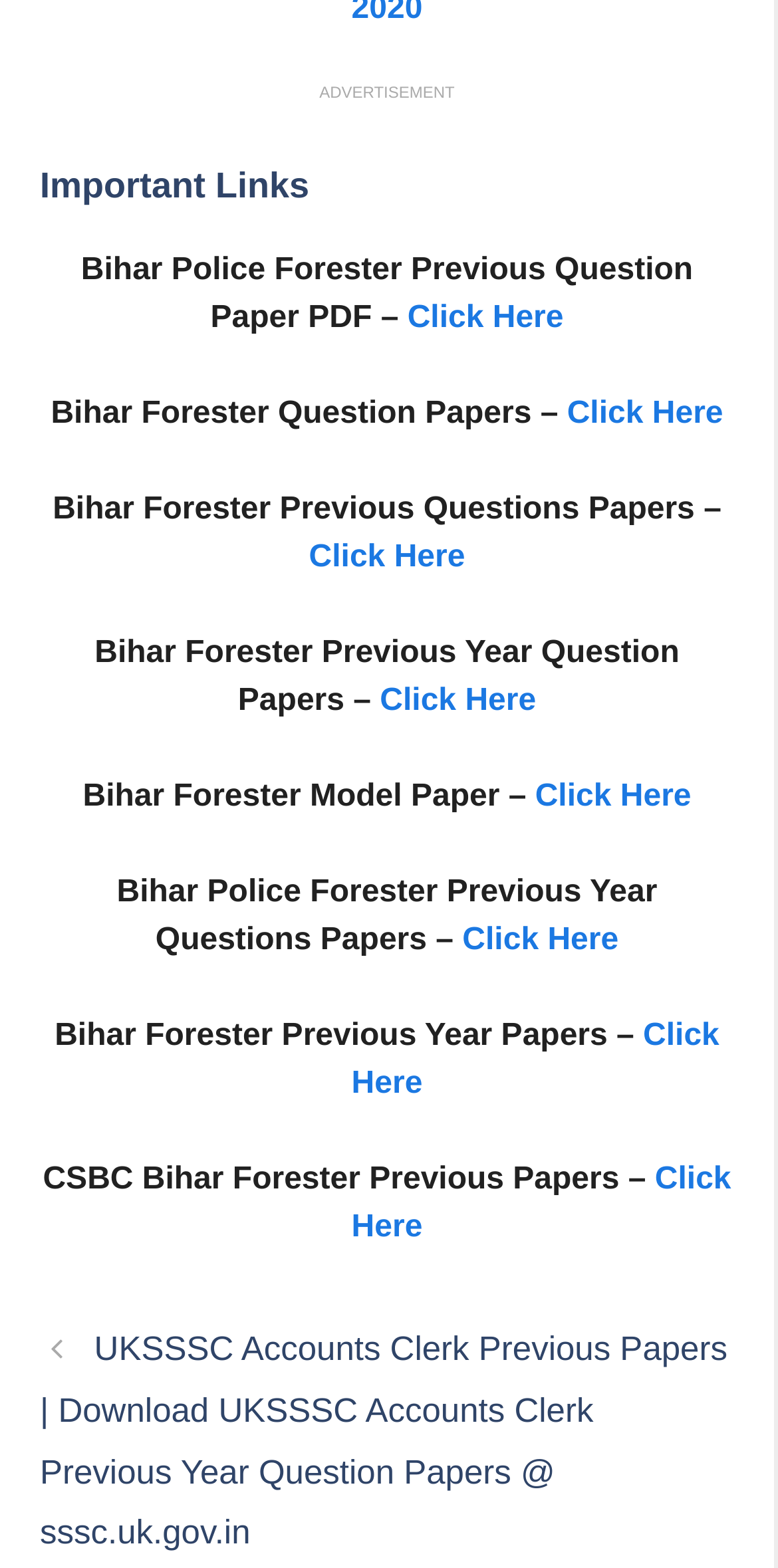What is the title of the section above the links?
Based on the image, answer the question with a single word or brief phrase.

Important Links